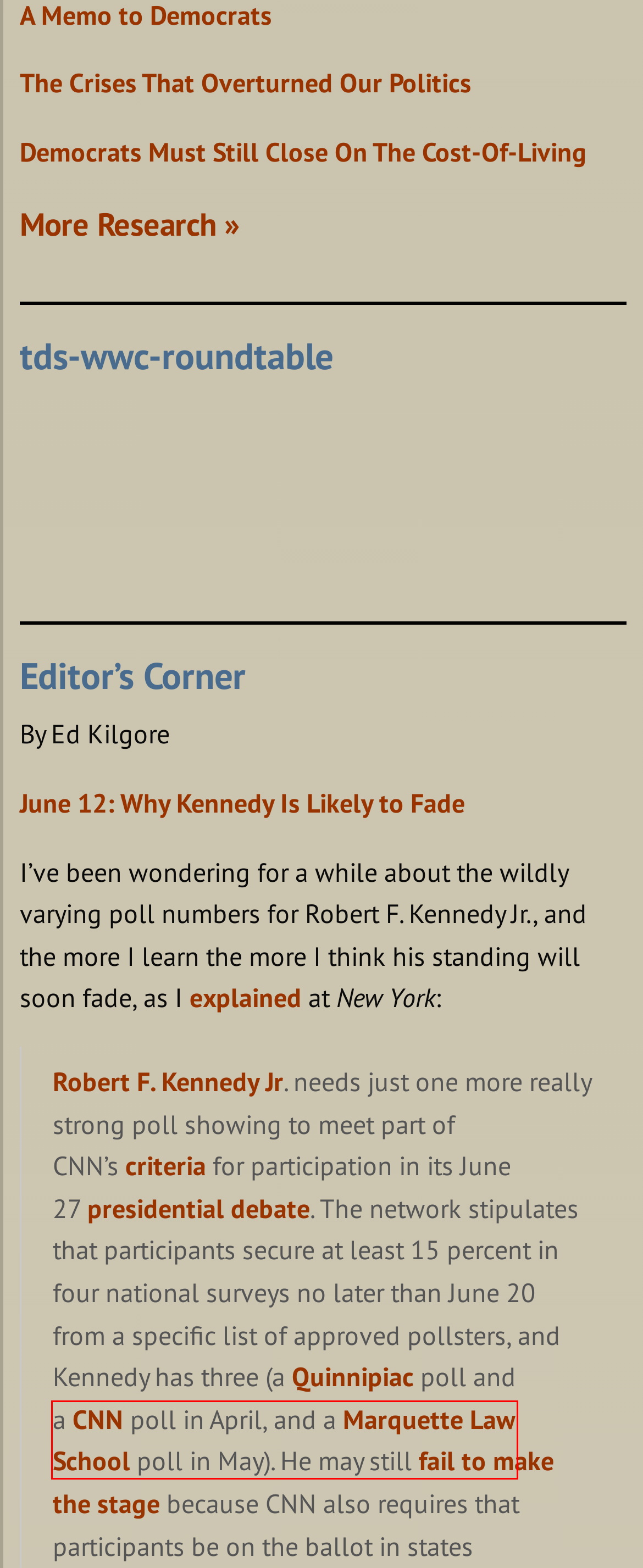You have a screenshot of a webpage with an element surrounded by a red bounding box. Choose the webpage description that best describes the new page after clicking the element inside the red bounding box. Here are the candidates:
A. The Crises That Overturned Our Politics - The American Prospect
B. Democrats Must Still Close On The Cost-of-Living | Democracy Corps
C. MLSPSC20ToplinesRV.knit
D. June 12: Why Kennedy Is Likely to Fade – The Democratic Strategist
E. Democracy Corps – The Democratic Strategist
F. The White Working Class Roundtable – Democrats Regaining the Congress
G. The Kennedy Campaign’s Problems Are Piling Up
H. Kennedy Fights for Game-Changing Spot on the Debate Stage

C